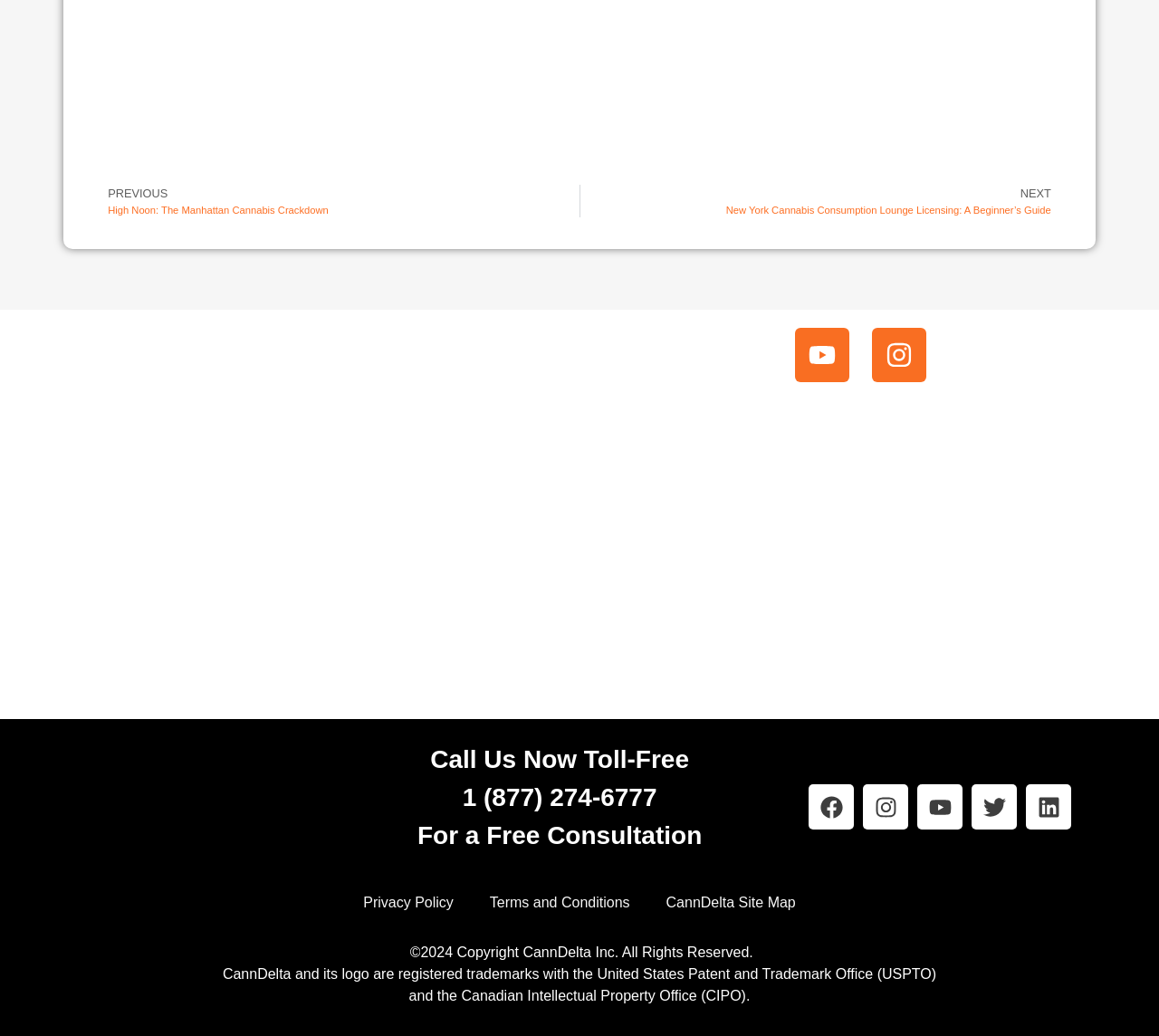Pinpoint the bounding box coordinates of the area that must be clicked to complete this instruction: "Visit the Facebook page".

[0.698, 0.757, 0.737, 0.801]